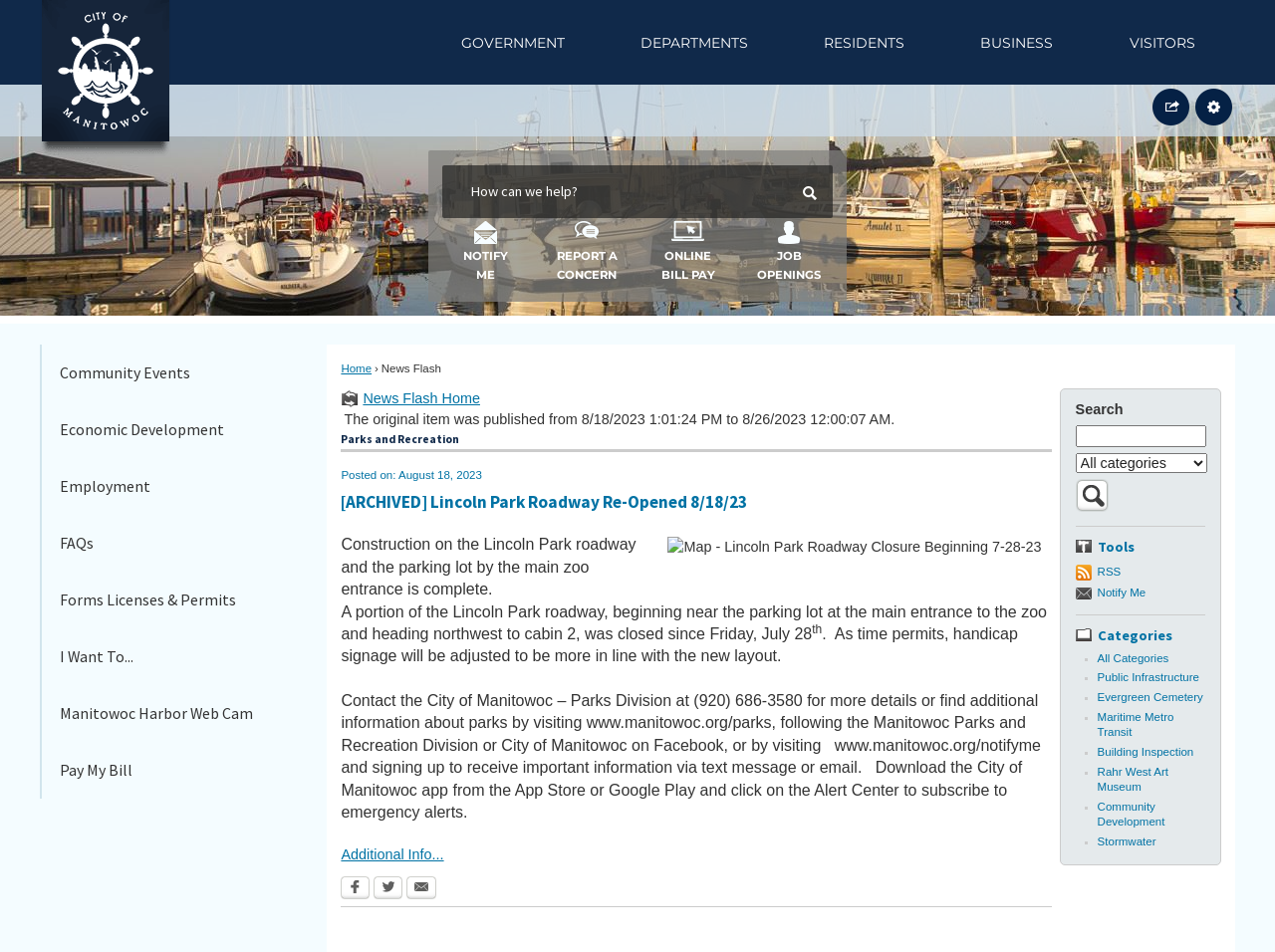Could you find the bounding box coordinates of the clickable area to complete this instruction: "Share this page"?

[0.902, 0.093, 0.935, 0.132]